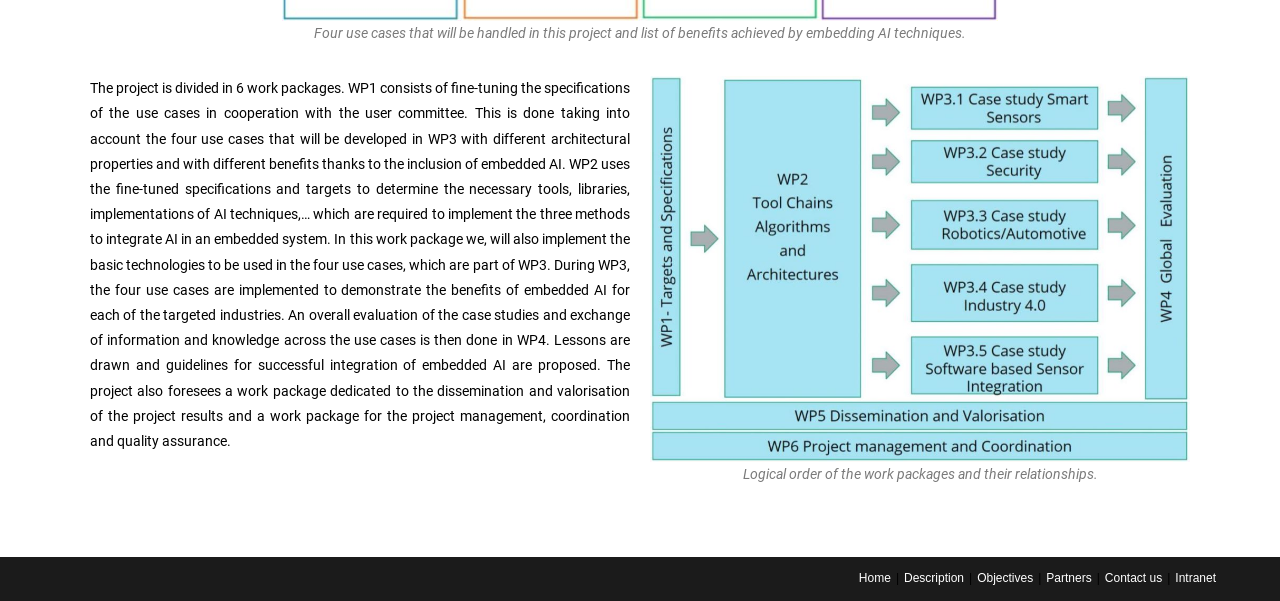Highlight the bounding box of the UI element that corresponds to this description: "home".

None